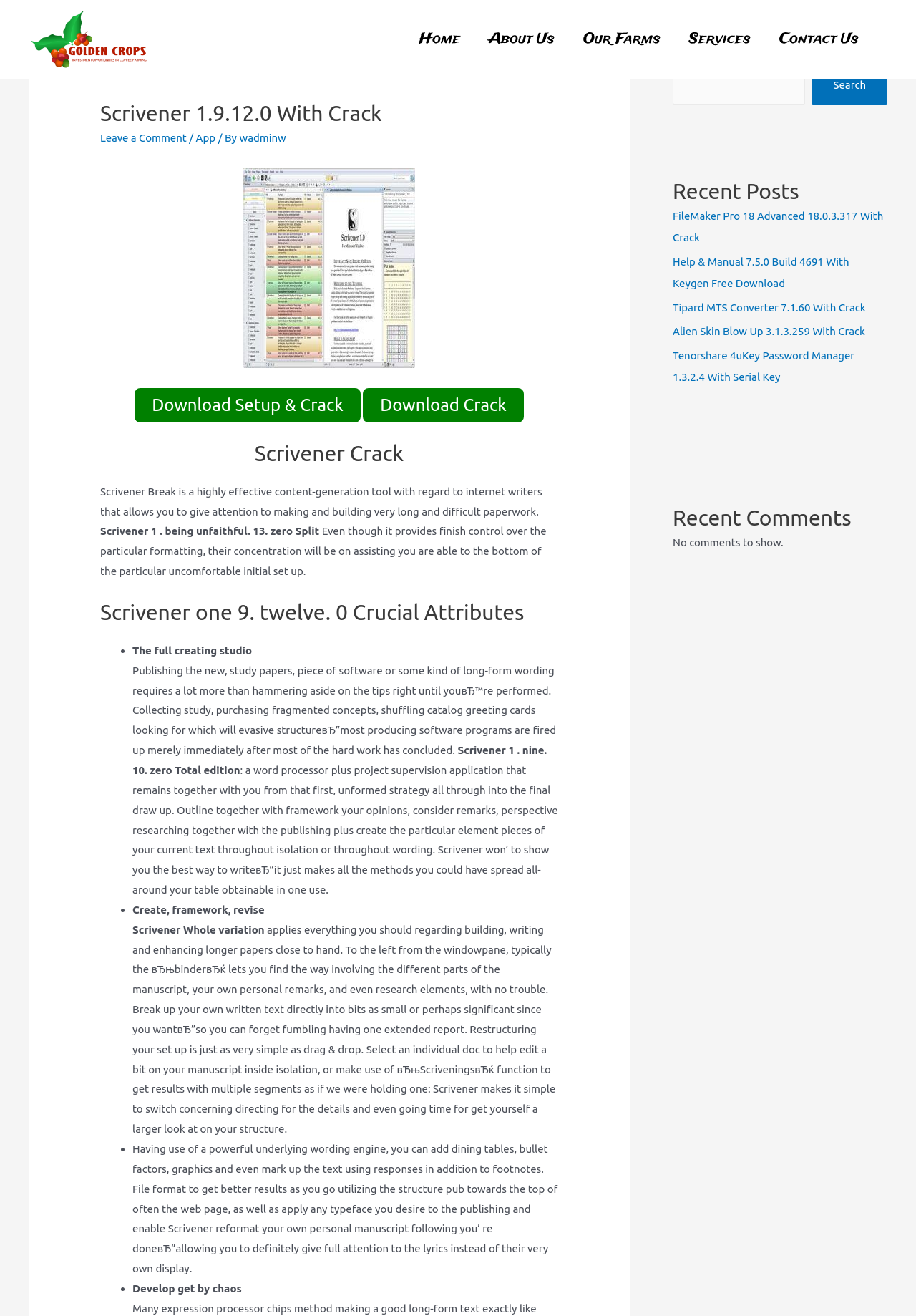Identify the bounding box coordinates of the section to be clicked to complete the task described by the following instruction: "Click on the 'Leave a Comment' link". The coordinates should be four float numbers between 0 and 1, formatted as [left, top, right, bottom].

[0.109, 0.1, 0.204, 0.109]